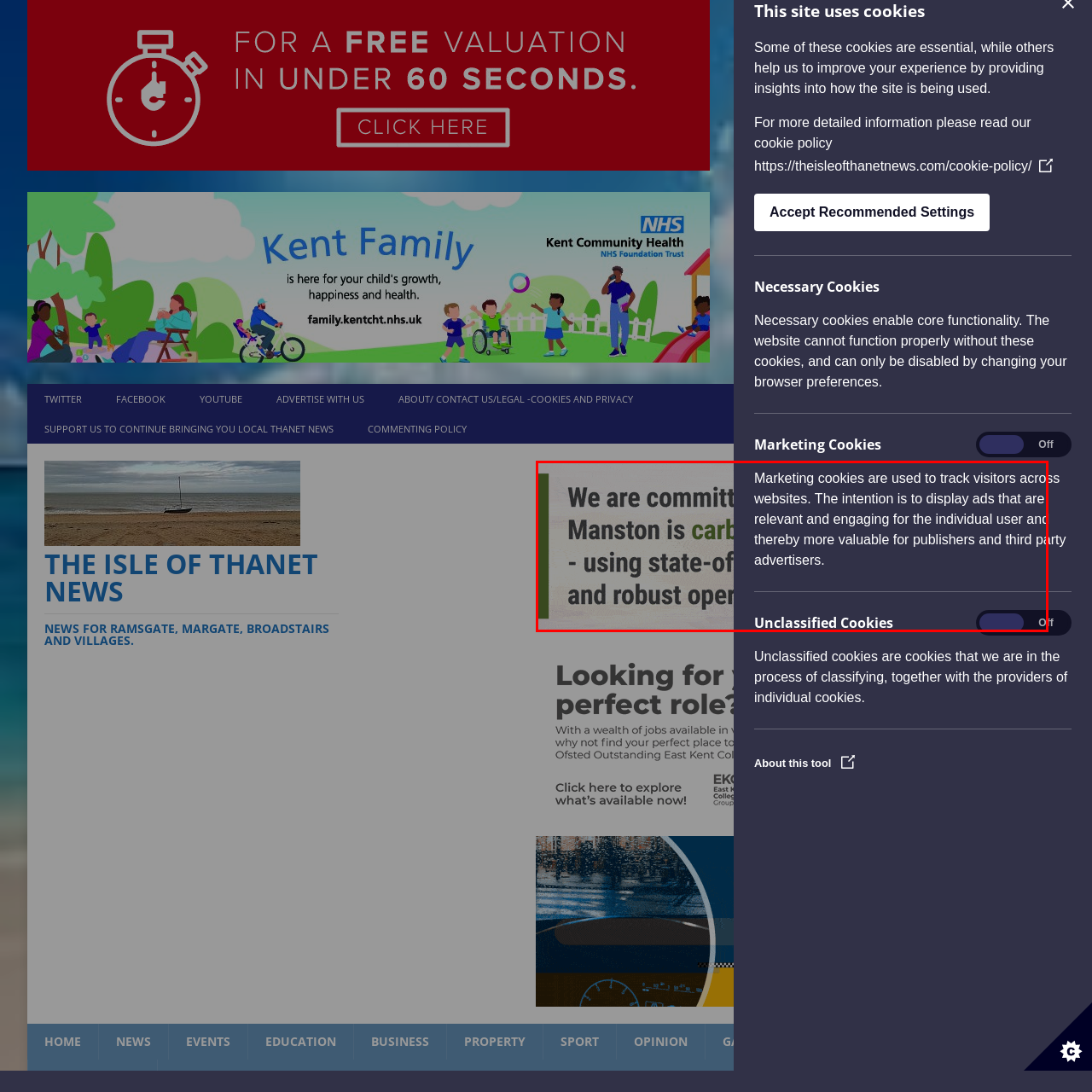Describe meticulously the scene encapsulated by the red boundary in the image.

The image prominently displays a statement highlighting a commitment to sustainability, indicating that "Manston is carbon-neutral" with an emphasis on eco-friendly practices. It is visually set against a green backdrop, symbolizing environmental consciousness. The text outlines that the approach involves utilizing advanced technologies and reliable operations to maintain this commitment. This message likely serves to inform viewers about the organization’s environmental initiatives and appeal to eco-conscious audiences.